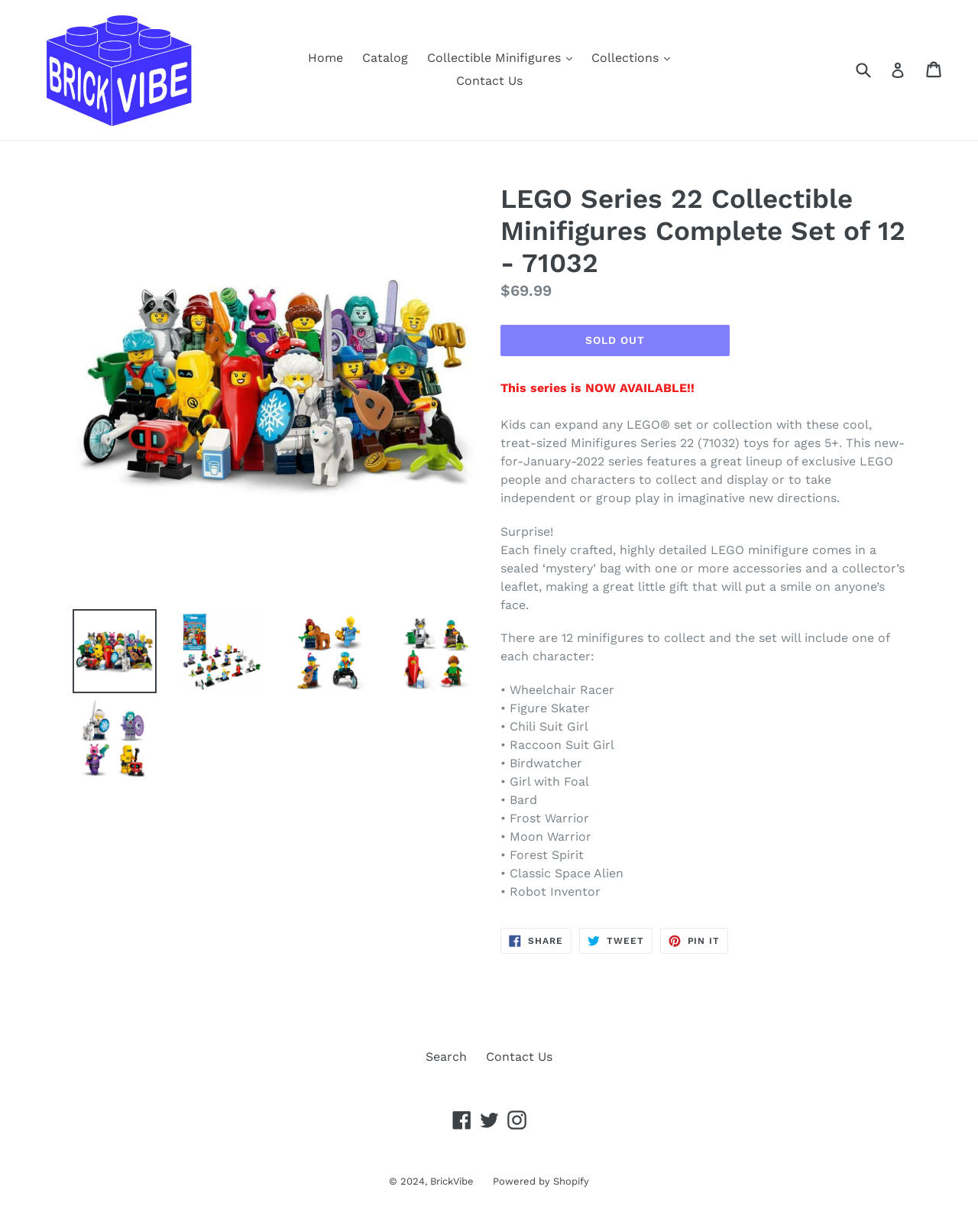What is the age range for which this toy is suitable?
Refer to the screenshot and respond with a concise word or phrase.

5+